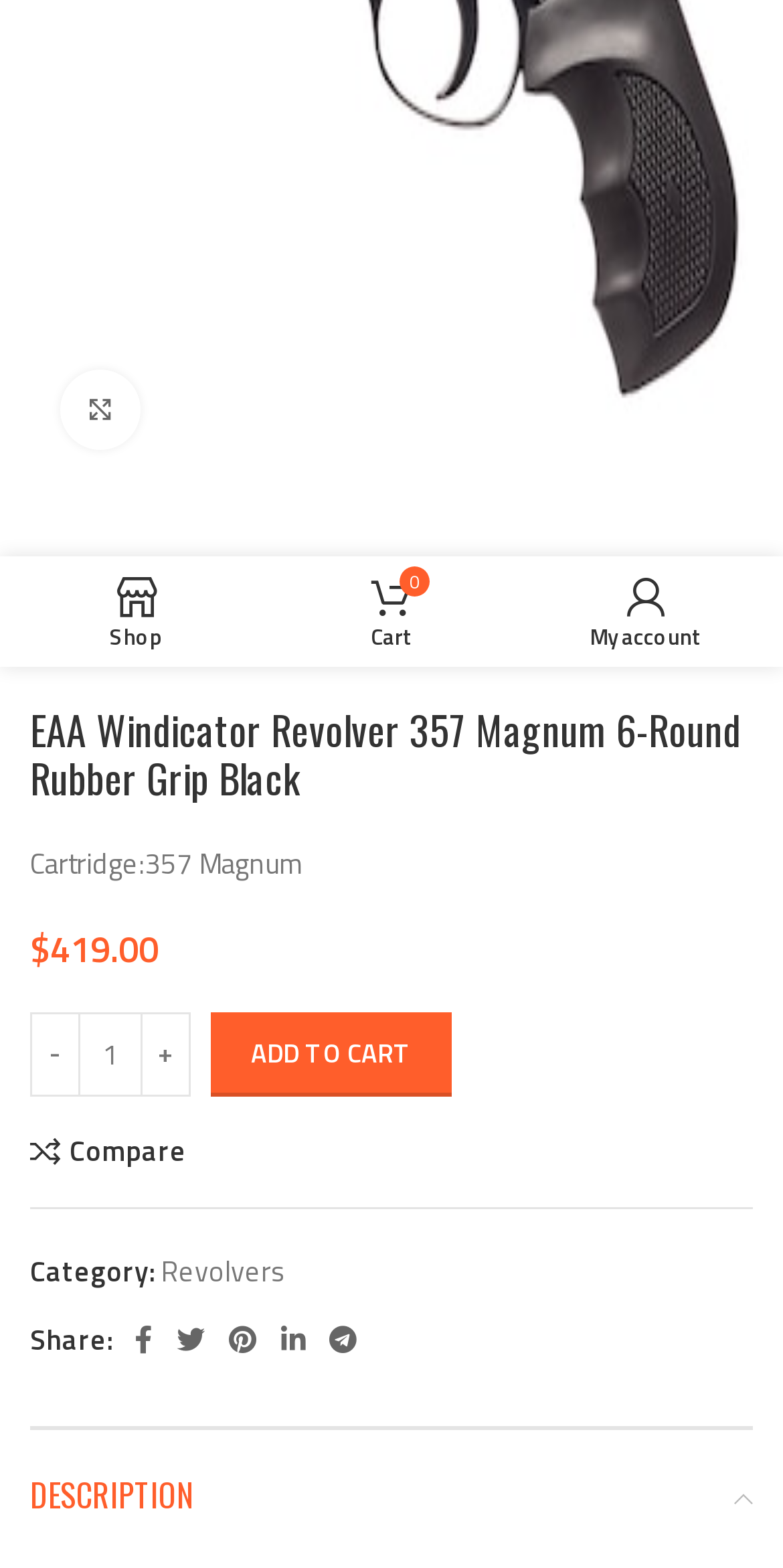Determine the bounding box coordinates for the UI element described. Format the coordinates as (top-left x, top-left y, bottom-right x, bottom-right y) and ensure all values are between 0 and 1. Element description: Monitor image retention

None